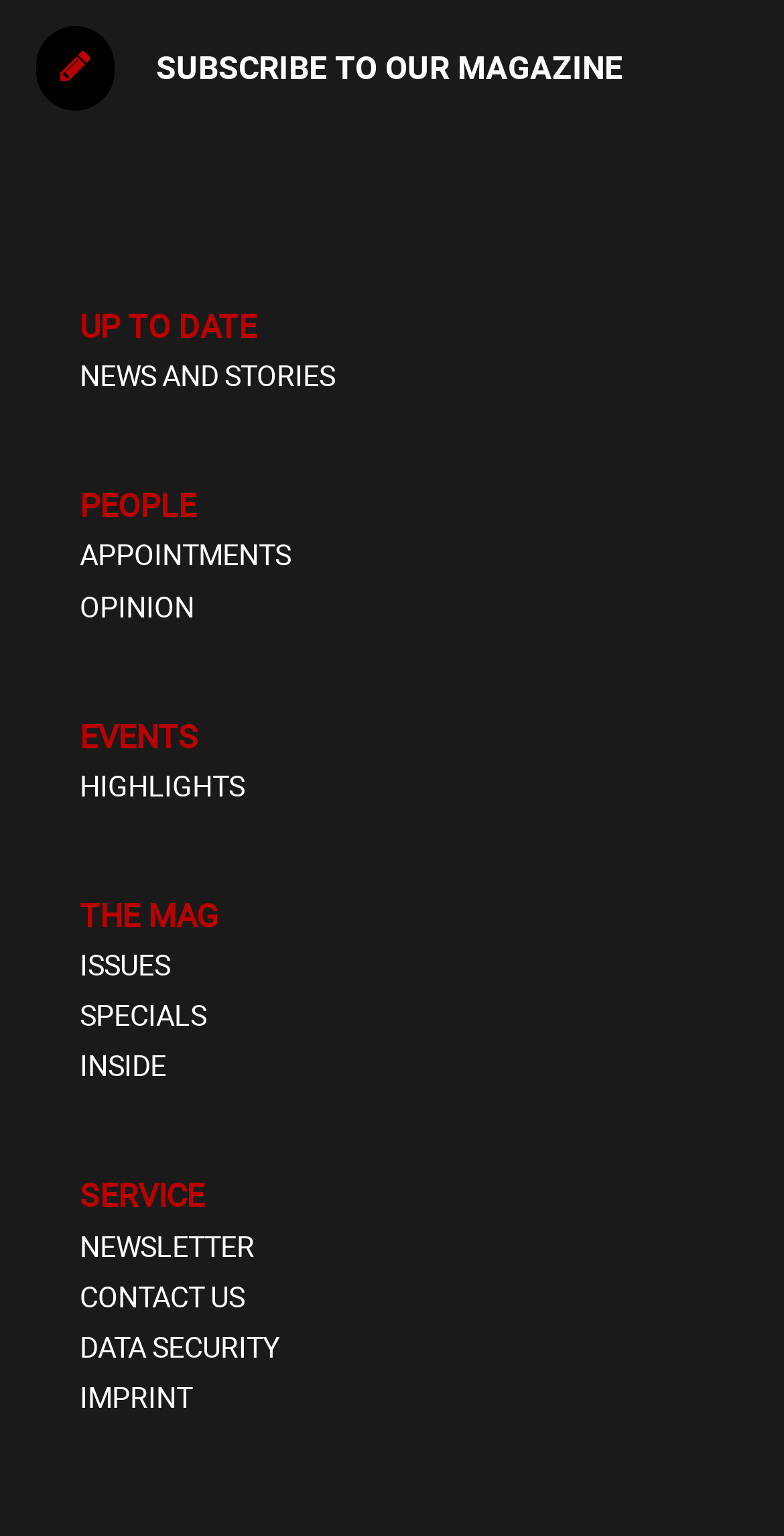Look at the image and write a detailed answer to the question: 
How many categories are there on the webpage?

I counted the number of categories on the webpage, including links and StaticText elements, and found that there are 14 categories in total, ranging from 'UP TO DATE' to 'IMPRINT'.